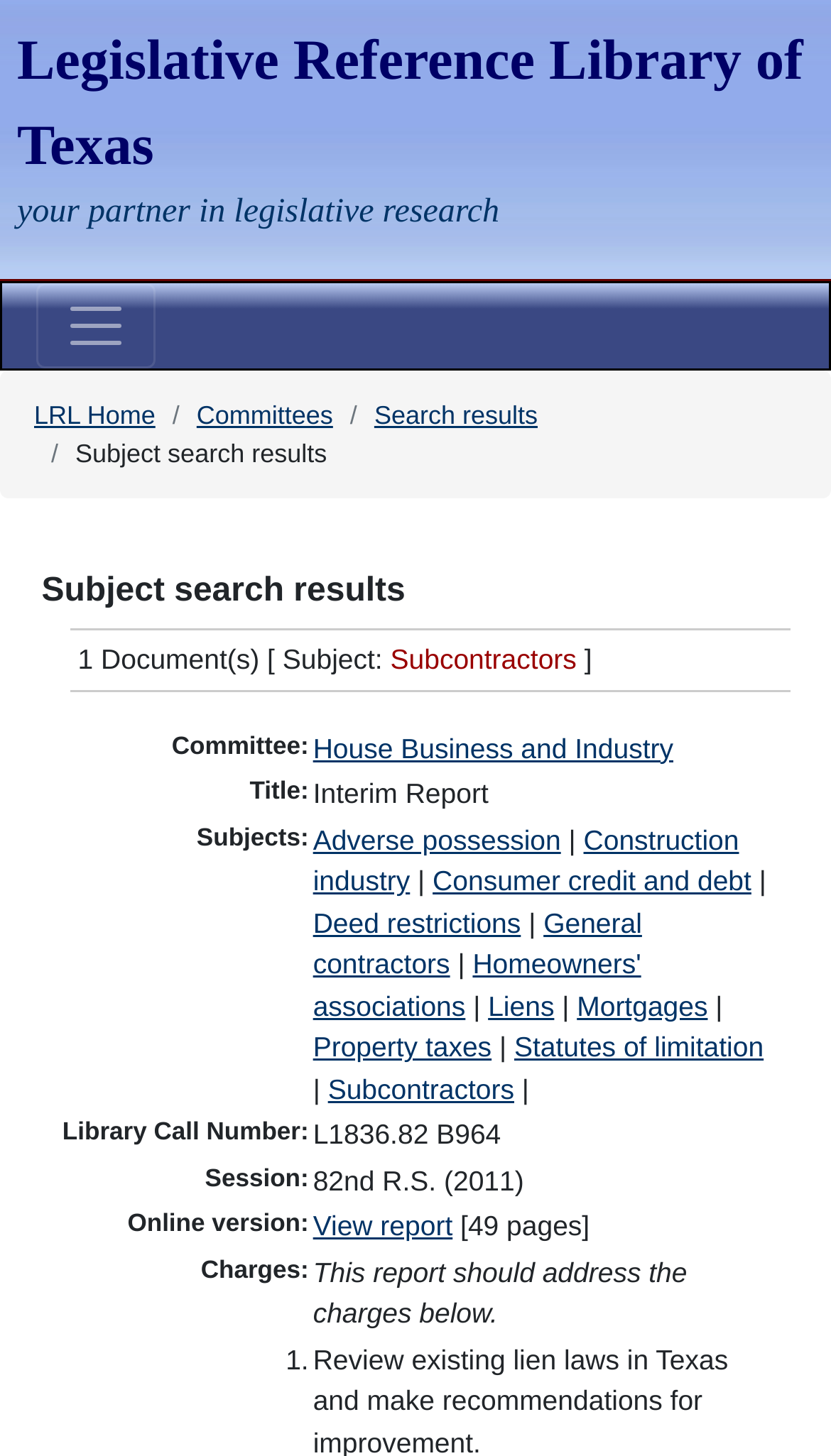Provide the bounding box coordinates of the area you need to click to execute the following instruction: "Search for Adverse possession".

[0.377, 0.566, 0.675, 0.588]